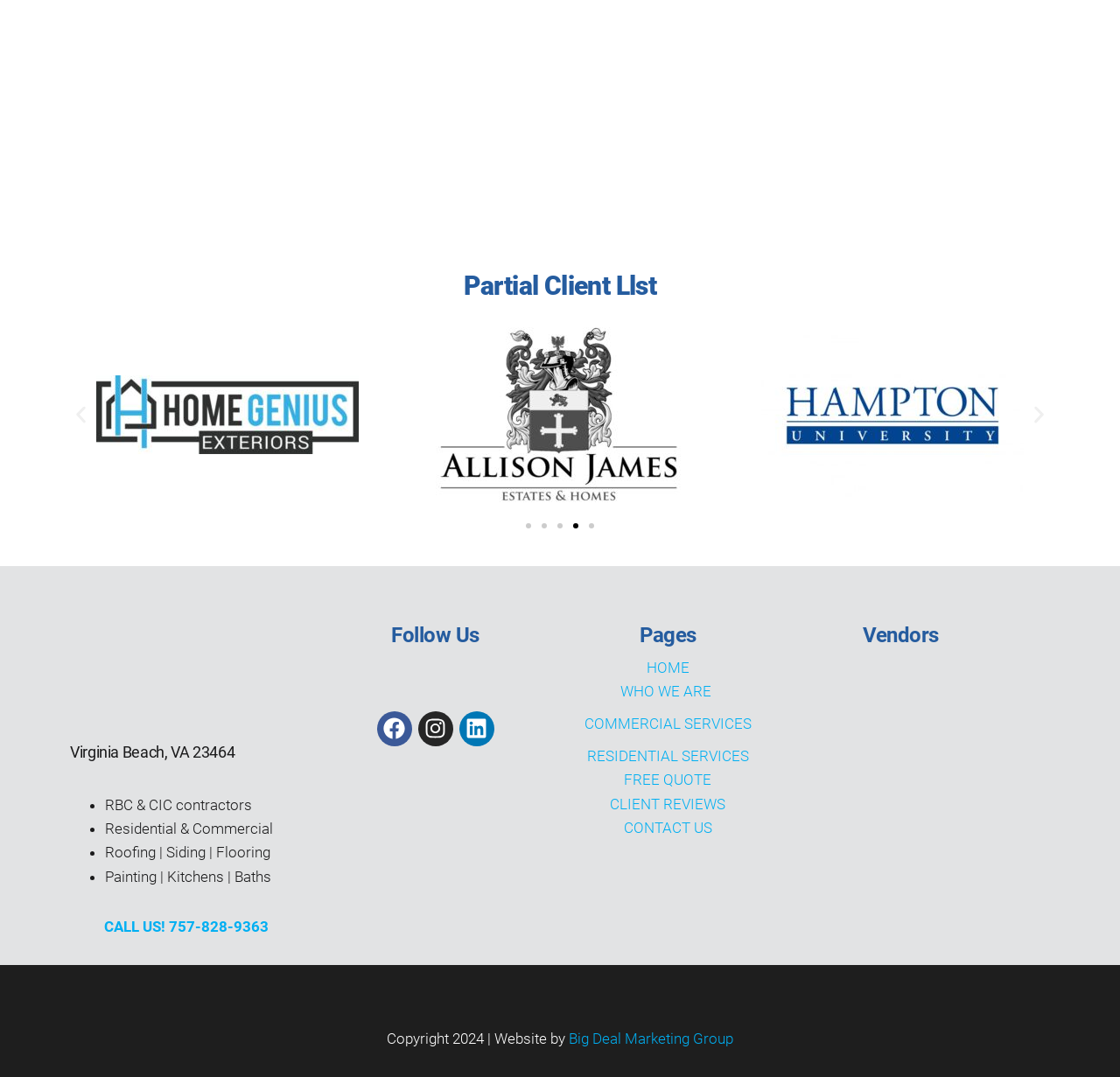How many logos are displayed in the carousel?
Based on the image, respond with a single word or phrase.

3